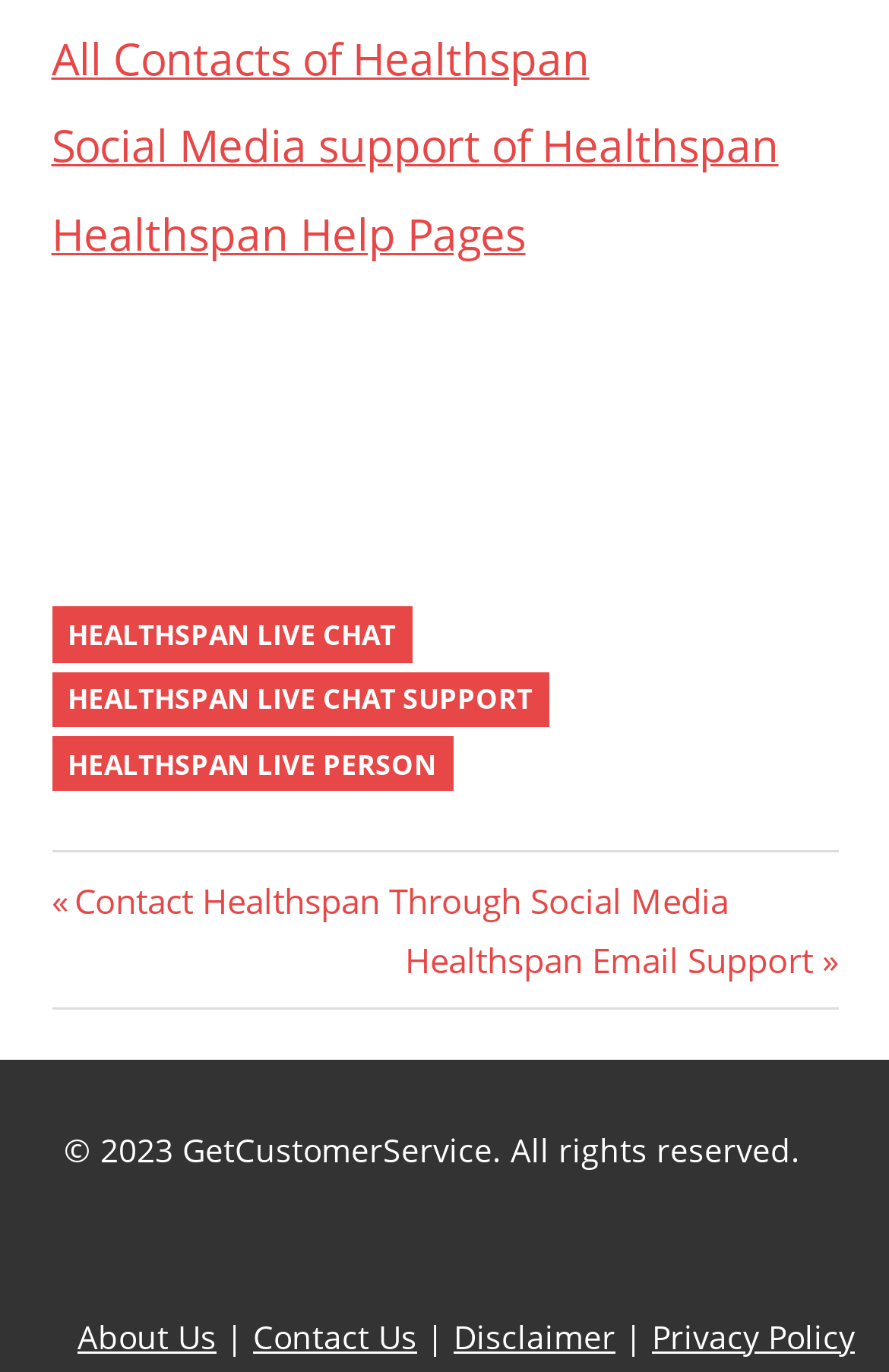Using the information in the image, give a comprehensive answer to the question: 
What is the last post navigation link?

I looked at the post navigation section and found the last link, which is 'Next Post: Healthspan Email Support'.